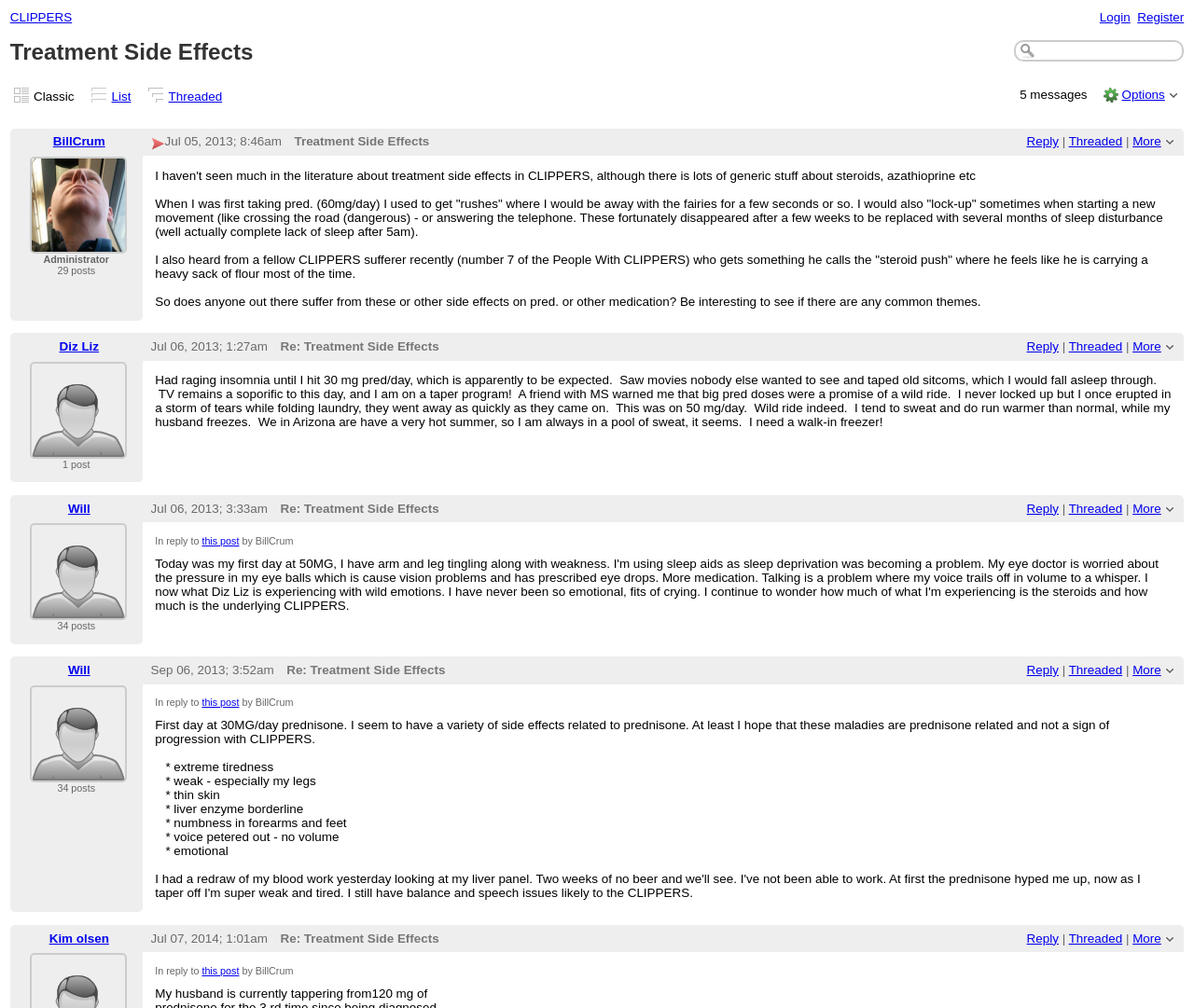Kindly determine the bounding box coordinates of the area that needs to be clicked to fulfill this instruction: "Click on the 'CLIPPERS' link".

[0.008, 0.01, 0.06, 0.024]